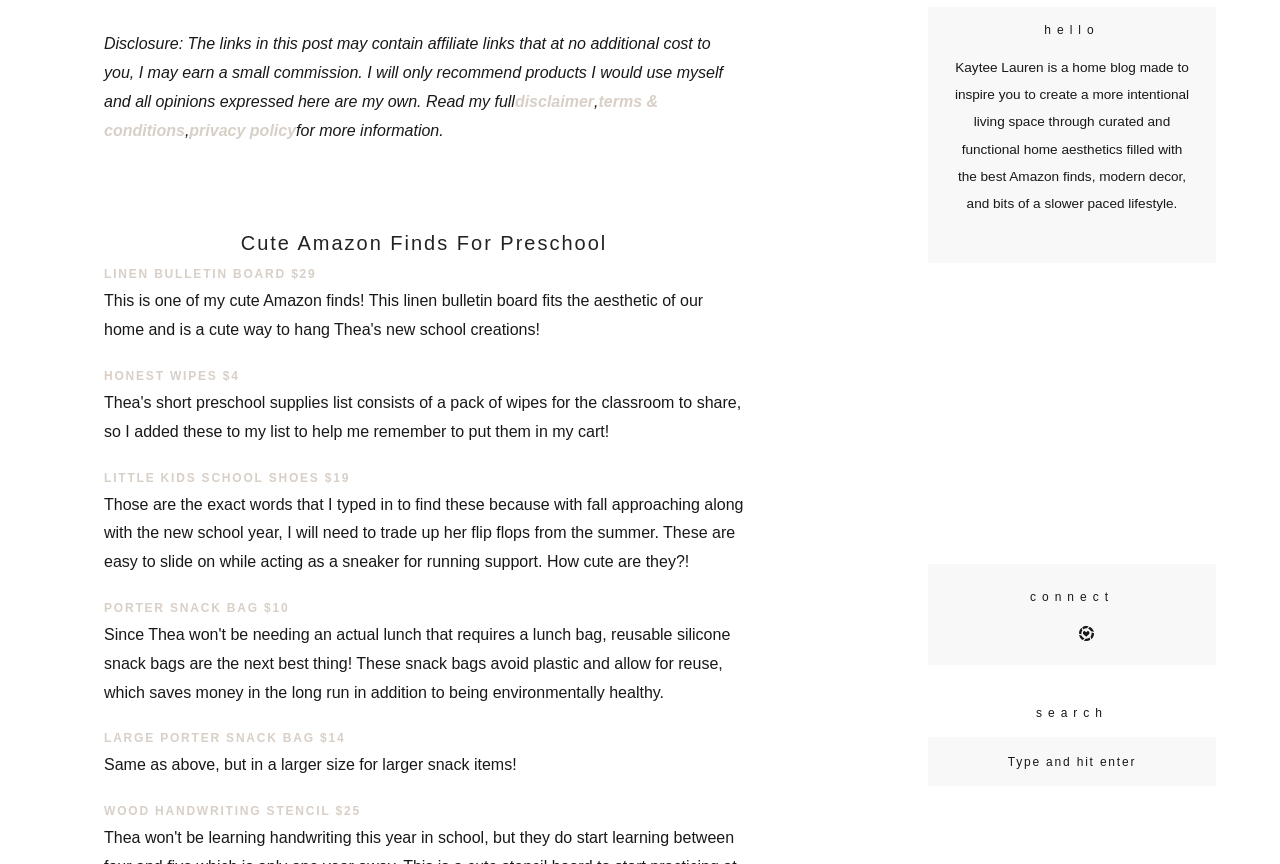Locate the bounding box of the UI element described by: "WOOD HANDWRITING STENCIL $25" in the given webpage screenshot.

[0.081, 0.931, 0.282, 0.947]